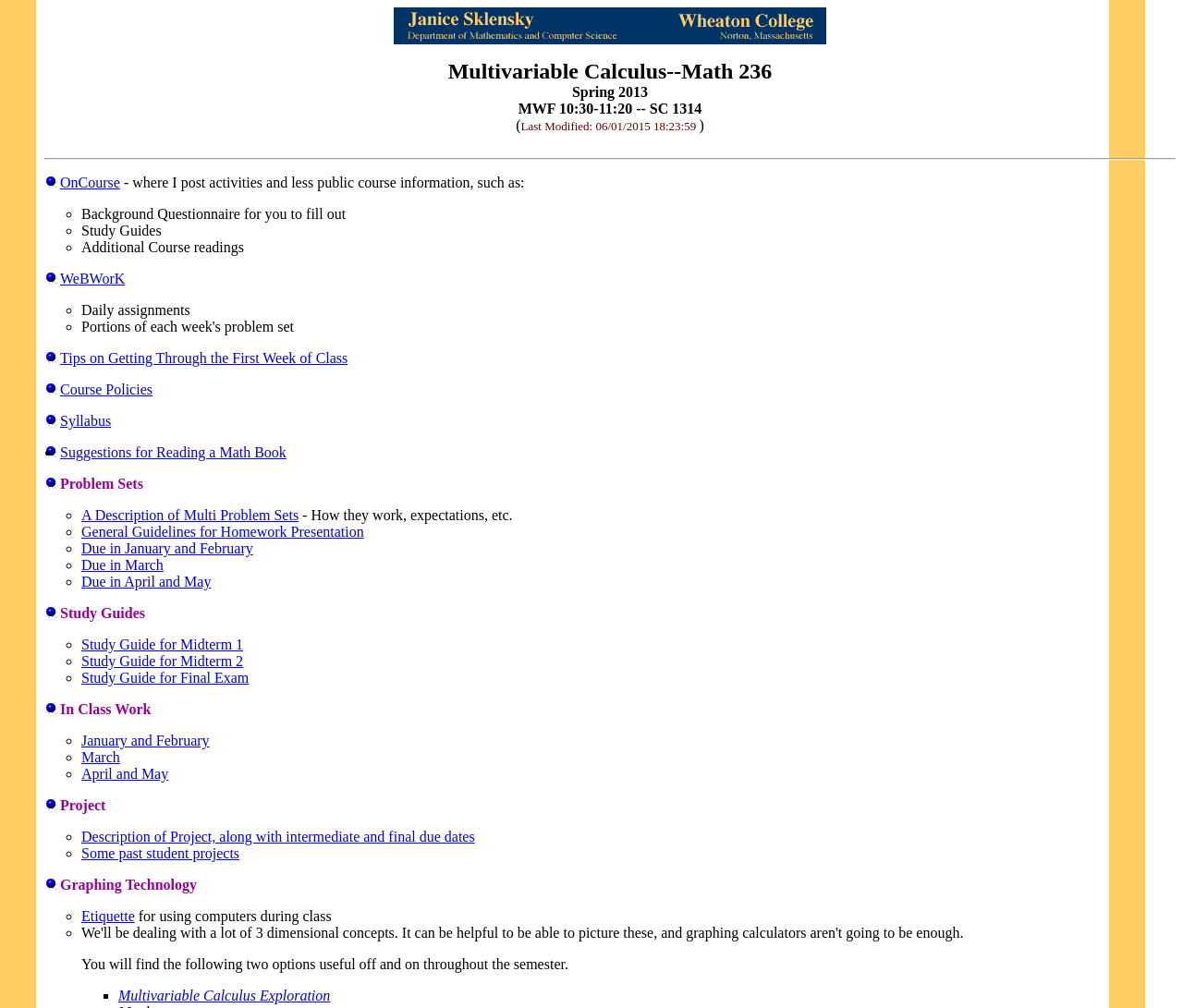Can you specify the bounding box coordinates of the area that needs to be clicked to fulfill the following instruction: "View Study Guides"?

[0.069, 0.221, 0.136, 0.236]